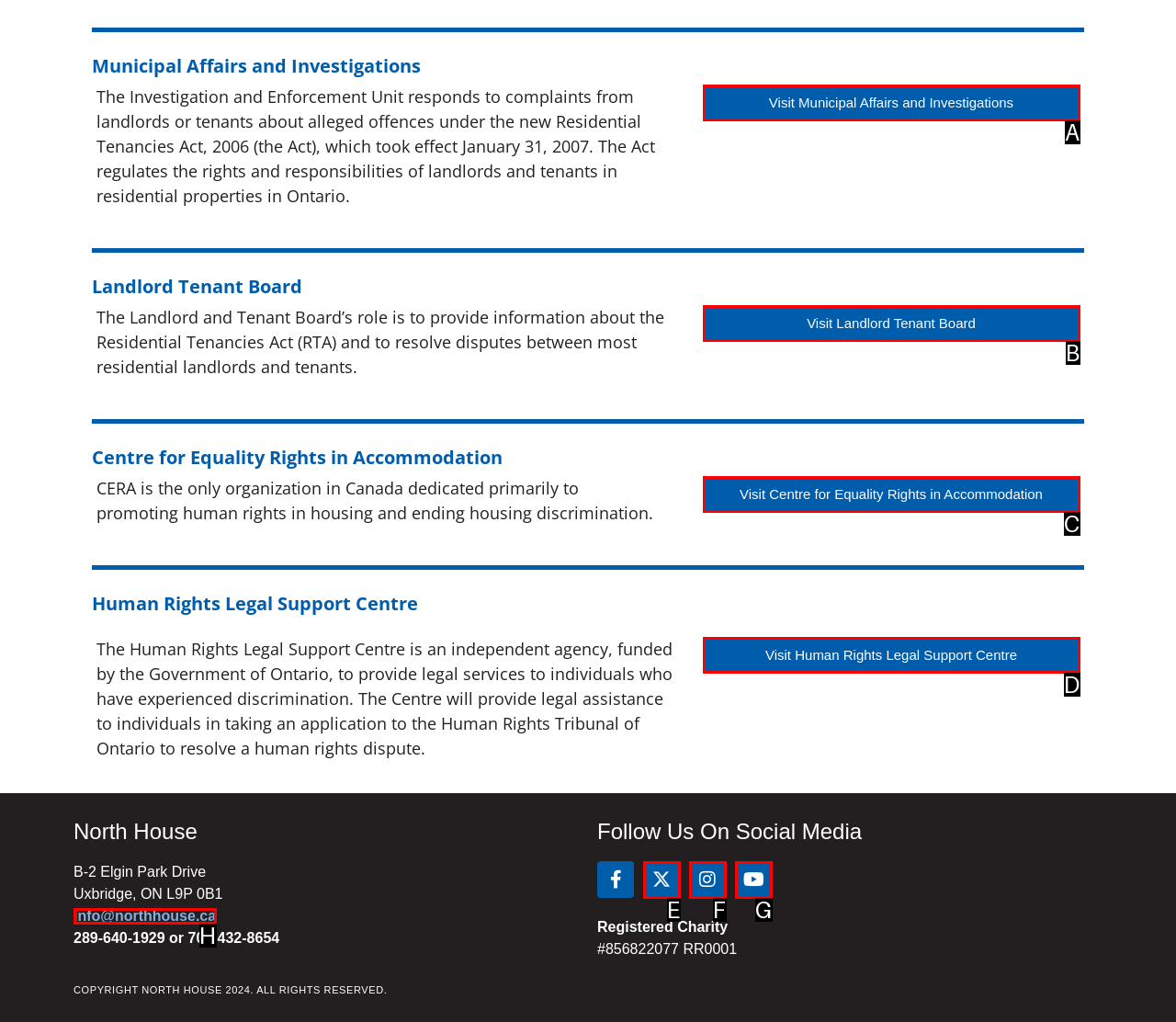Identify the letter of the UI element needed to carry out the task: Visit Landlord Tenant Board
Reply with the letter of the chosen option.

B